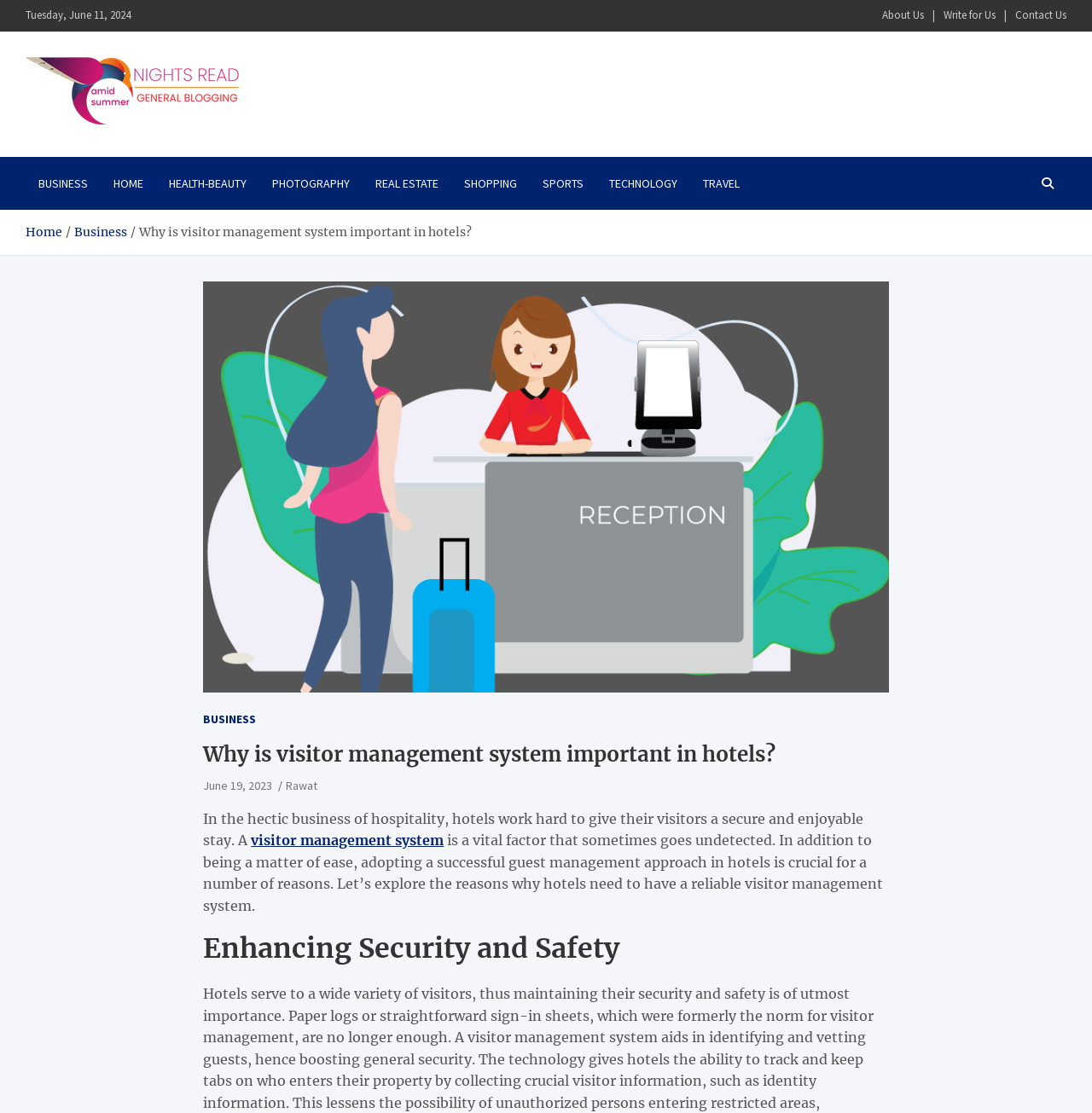Using the provided description parent_node: Amid Summer Nights Read, find the bounding box coordinates for the UI element. Provide the coordinates in (top-left x, top-left y, bottom-right x, bottom-right y) format, ensuring all values are between 0 and 1.

[0.023, 0.051, 0.219, 0.112]